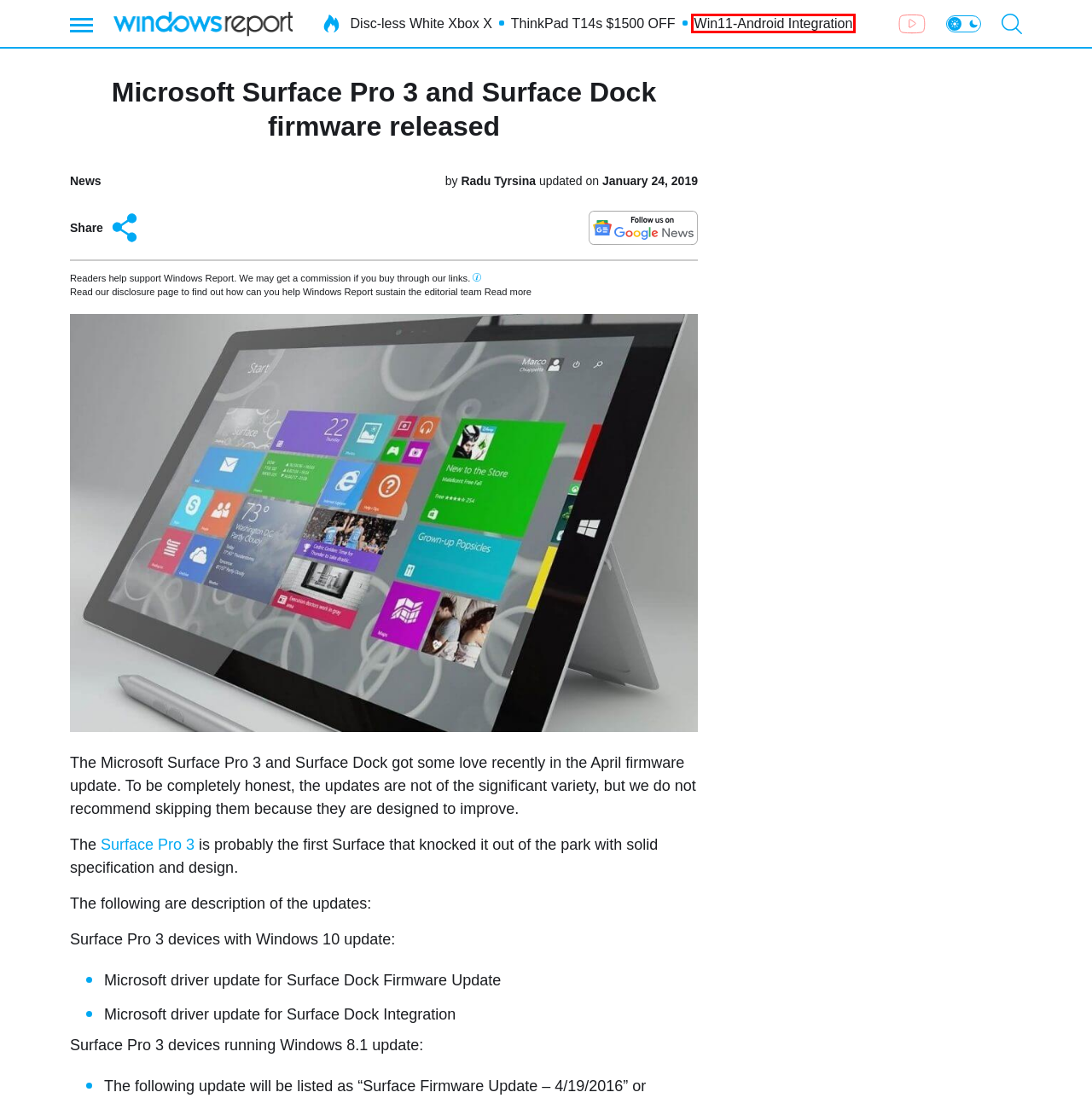Inspect the screenshot of a webpage with a red rectangle bounding box. Identify the webpage description that best corresponds to the new webpage after clicking the element inside the bounding box. Here are the candidates:
A. Editorial disclosure
B. Quick Fix for Surface Pro 3 Issues After Firmware Update
C. Microsoft unveils new Xbox Series X|S models including a disc-less white Xbox Series X
D. Windows Report - Your go-to source for PC tutorials
E. This might just be the best Lenovo deal of the year, so far
F. You'll soon be able to access files on your Android phone from Windows 11 in just seconds
G. Radu Tyrsina - Founder & Editor-in-Chief at WindowsReport
H. News •

F